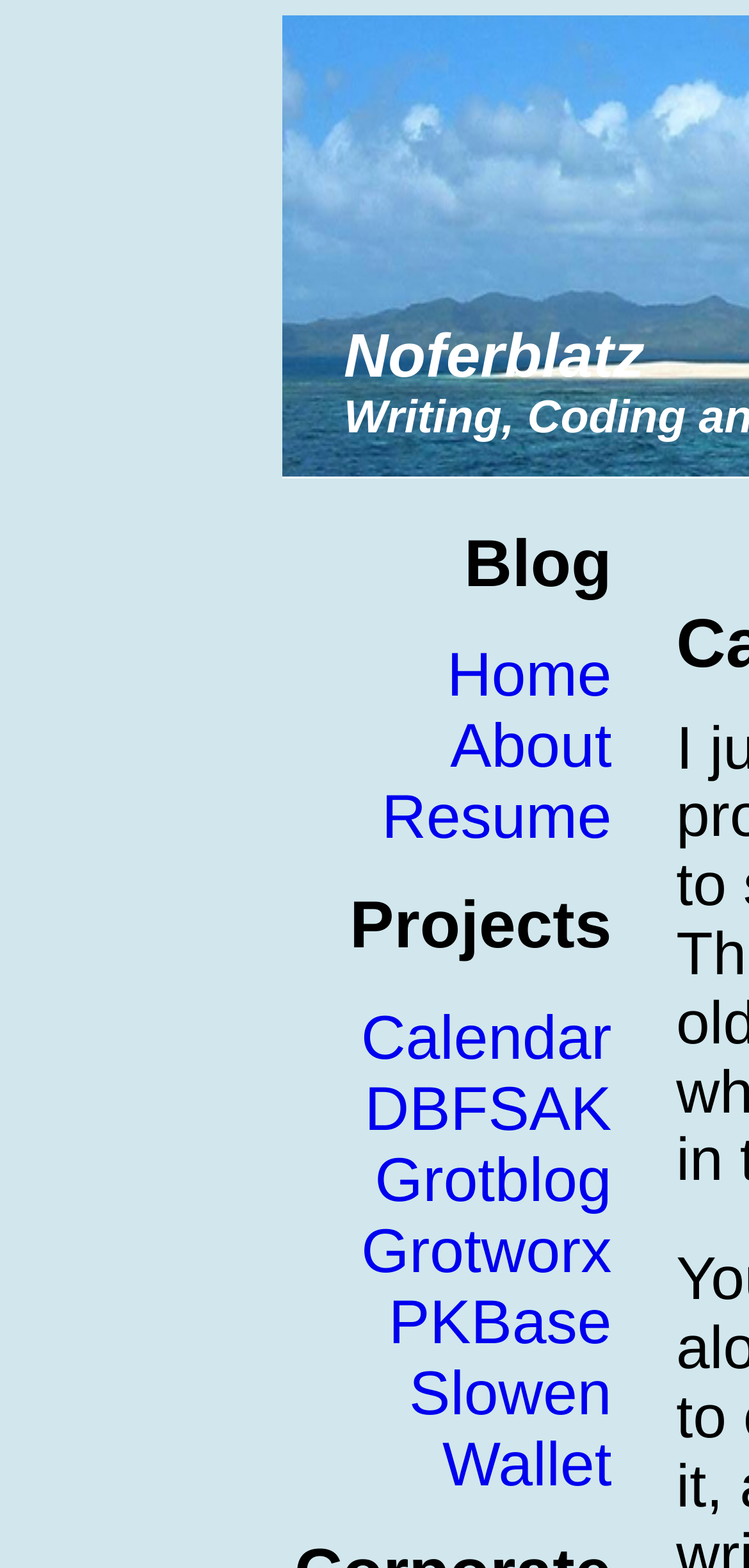Could you find the bounding box coordinates of the clickable area to complete this instruction: "visit calendar"?

[0.482, 0.639, 0.817, 0.683]